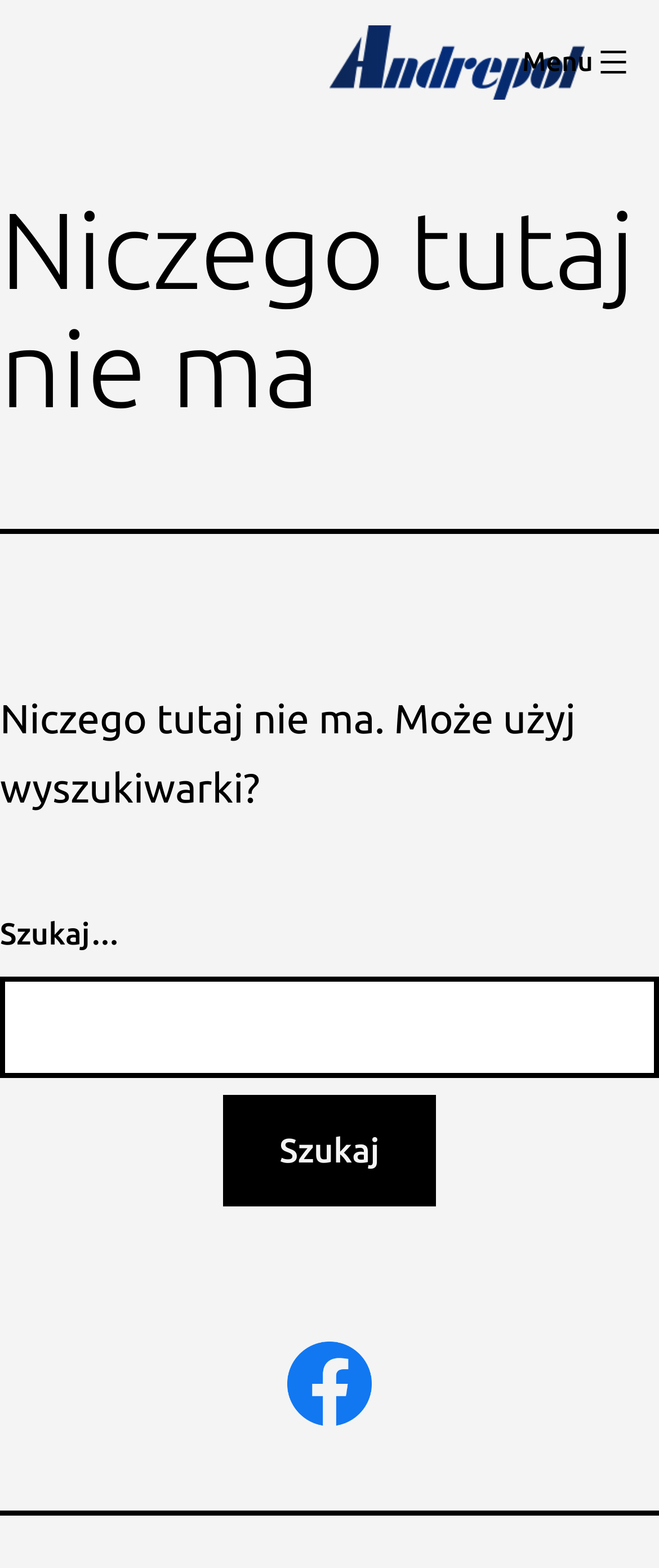Can you give a comprehensive explanation to the question given the content of the image?
What is the placeholder text in the search box?

I examined the search box element and found the static text 'Szukaj…' inside it, which is the placeholder text.